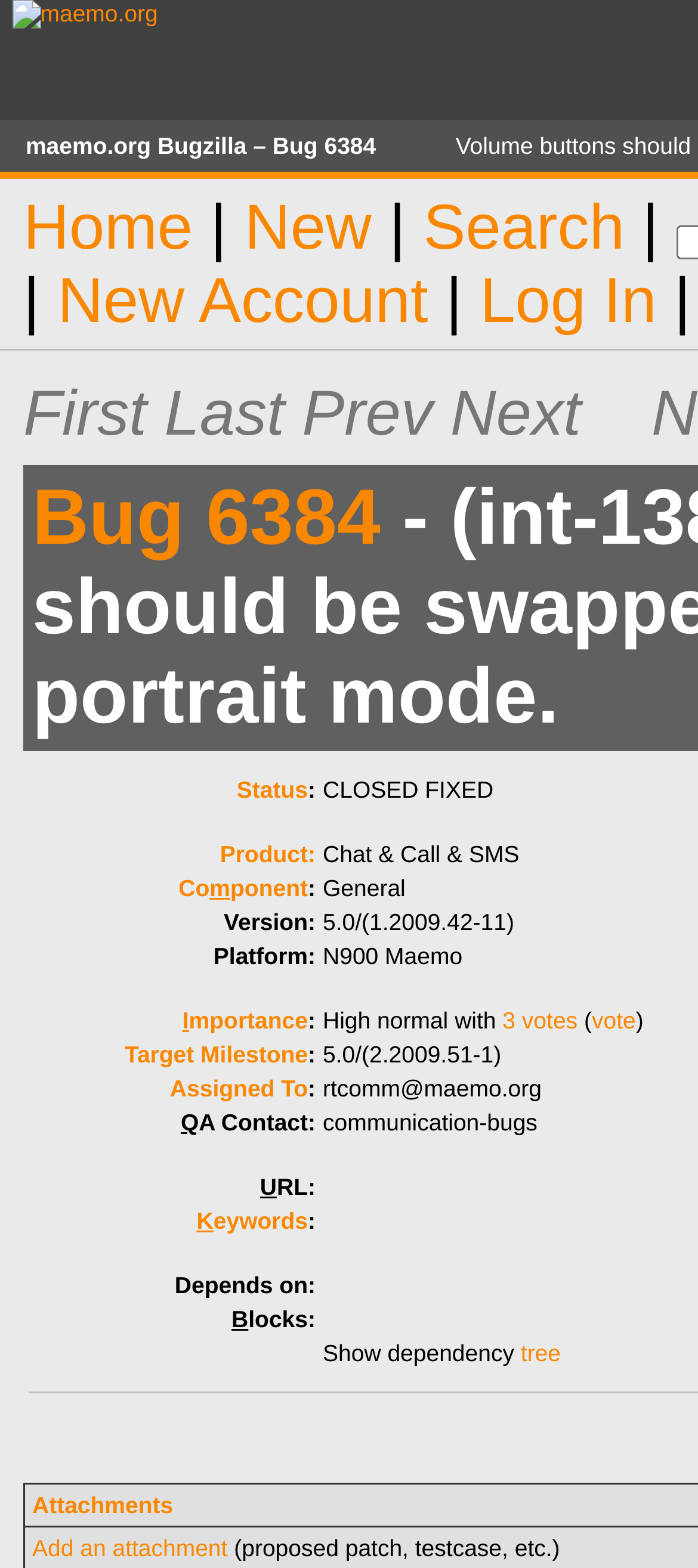What is the link to add an attachment to this bug?
Examine the image closely and answer the question with as much detail as possible.

The link to add an attachment to this bug can be found at the bottom of the webpage, where it says 'Add an attachment'.